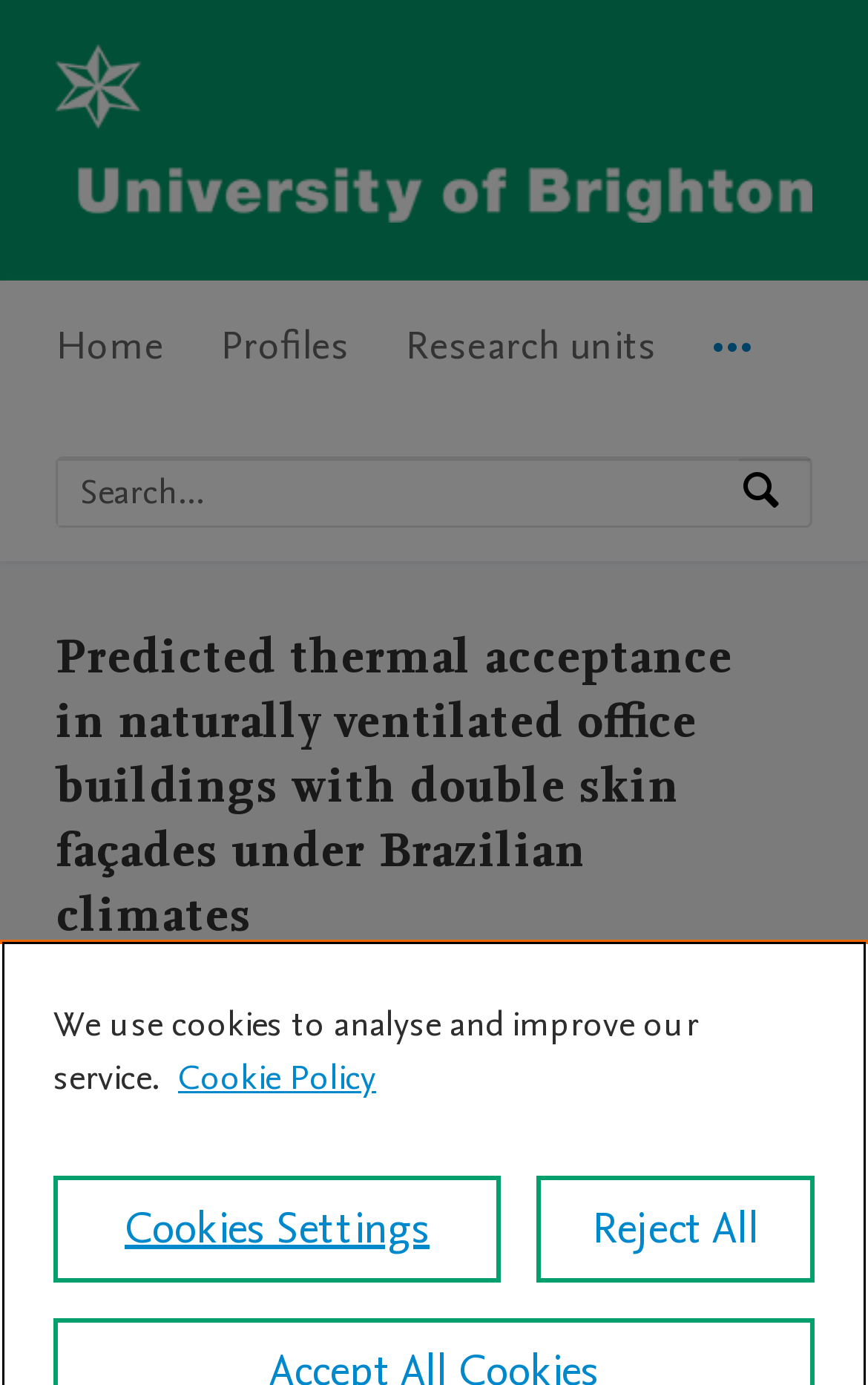Generate a thorough caption that explains the contents of the webpage.

The webpage is about a research article titled "Predicted thermal acceptance in naturally ventilated office buildings with double skin façades under Brazilian climates" from The University of Brighton. 

At the top left corner, there is a logo of The University of Brighton, accompanied by a link to the university's homepage. Next to it, there is a main navigation menu with options such as "Home", "Profiles", "Research units", and "More navigation options". 

Below the navigation menu, there is a search bar where users can search by expertise, name, or affiliation. The search bar is accompanied by a "Search" button. 

The main content of the webpage is divided into sections. The first section displays the title of the research article, followed by the authors' names, Sabrina Barbosa and Kenneth Ip. 

The next section provides information about the research output, including the type of contribution, which is a journal article, and the fact that it is peer-reviewed. 

At the bottom of the webpage, there is a notice about the use of cookies, with a link to more information about privacy and a "Cookies Settings" button. There is also a "Reject All" button.